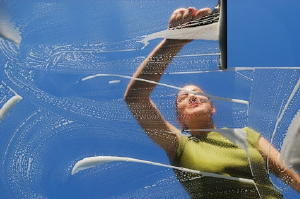Please provide a brief answer to the question using only one word or phrase: 
What is the color of the sky in the background?

Bright blue